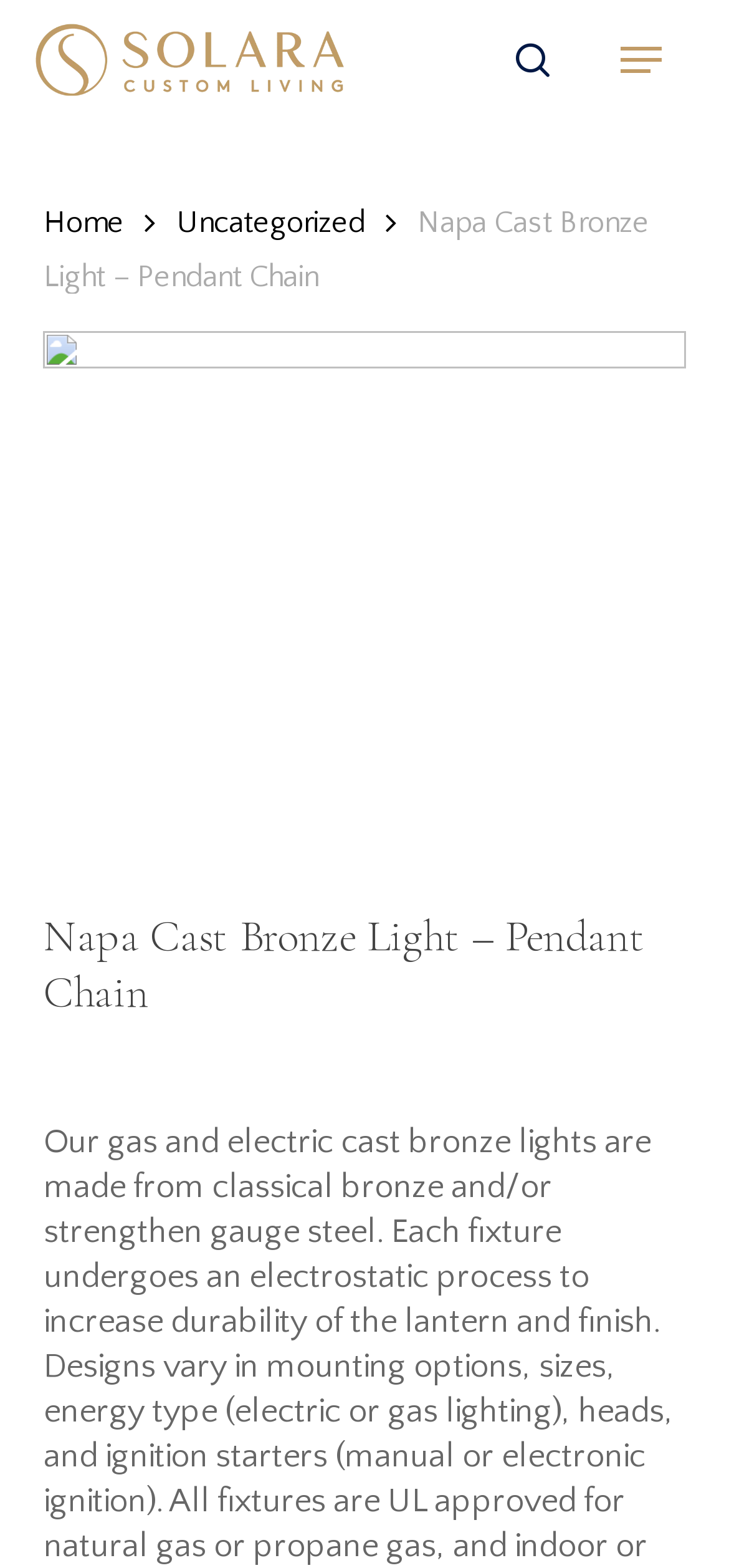Given the element description "Home" in the screenshot, predict the bounding box coordinates of that UI element.

[0.06, 0.13, 0.17, 0.154]